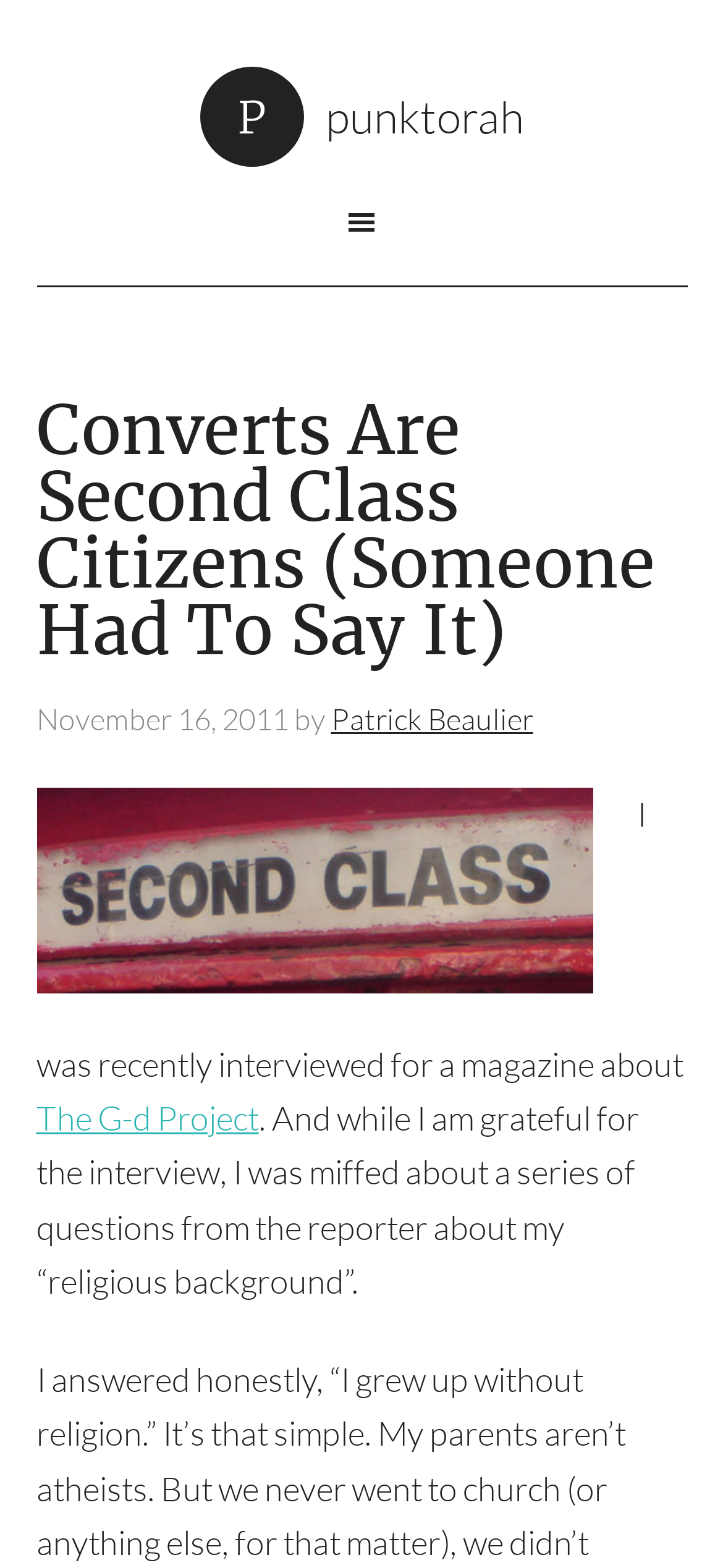Explain the features and main sections of the webpage comprehensively.

The webpage is about converting to Judaism, with a focus on a personal experience. At the top, there is a link to "P punktorah" which takes up about half of the screen width. Below this link, there is a header section that spans almost the entire width of the screen. Within this header, there is a prominent heading that reads "Converts Are Second Class Citizens (Someone Had To Say It)" which is accompanied by a link to the same title. 

To the right of the heading, there is a timestamp indicating that the content was published on November 16, 2011. Next to the timestamp, there is a byline crediting the author, Patrick Beaulier, who is also linked. 

Below the header section, there is a block of text that starts with "I was recently interviewed for a magazine about" and continues to express the author's thoughts about an interview they had with a reporter from "The G-d Project". The text conveys the author's frustration with the reporter's questions about their religious background.